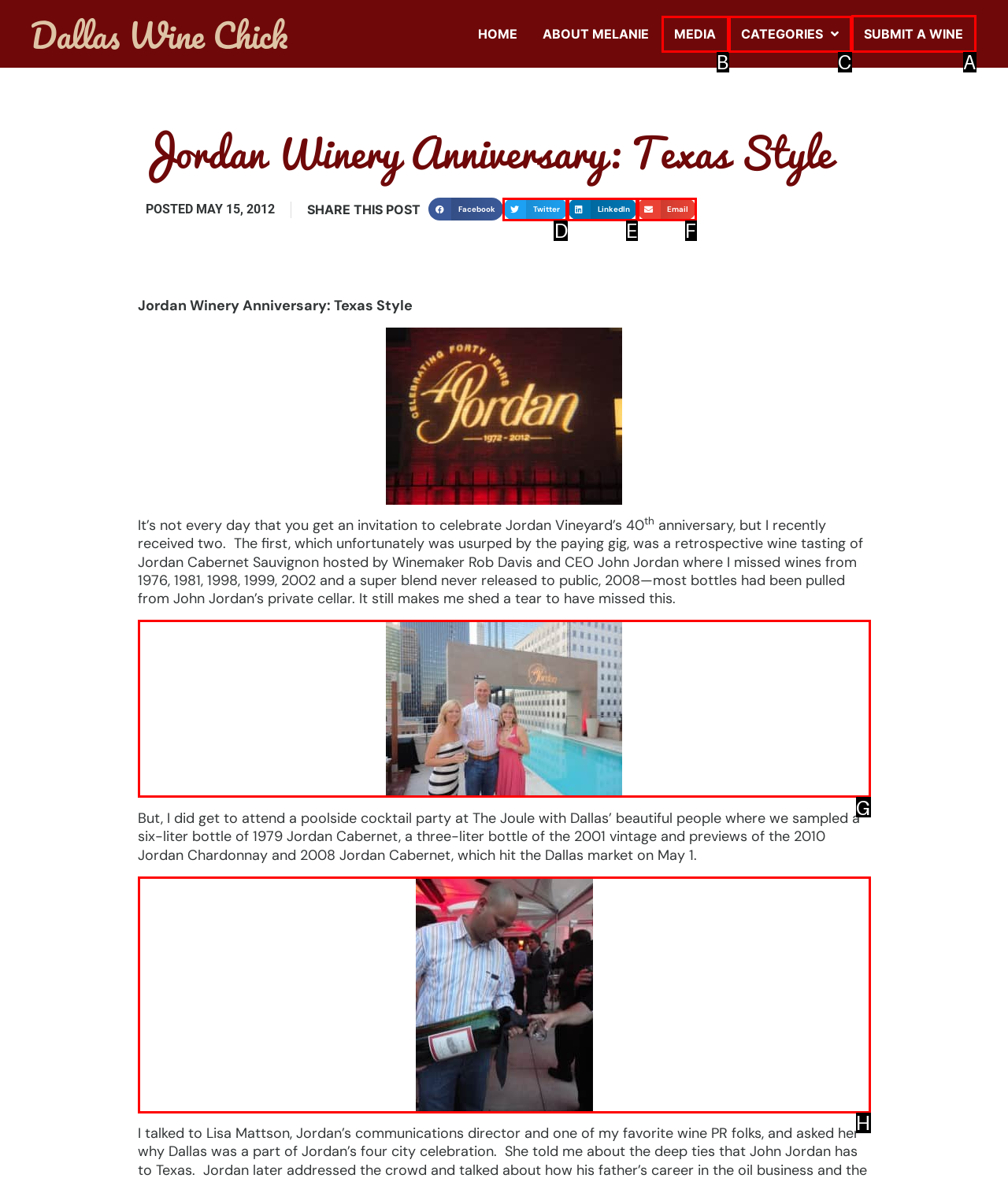Select the appropriate HTML element that needs to be clicked to execute the following task: Click the SUBMIT A WINE link. Respond with the letter of the option.

A